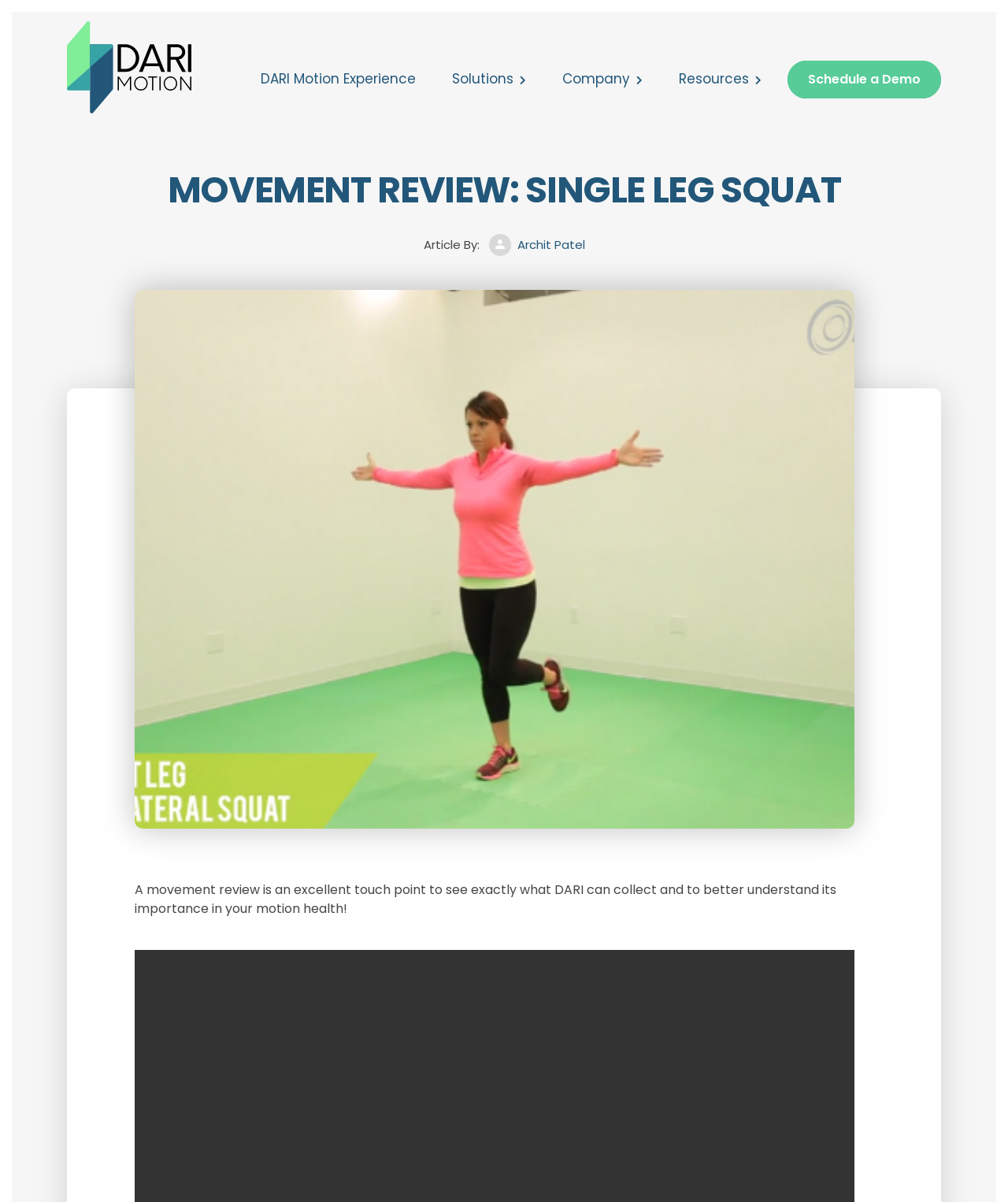What is the main topic of this webpage?
Answer briefly with a single word or phrase based on the image.

Movement Review